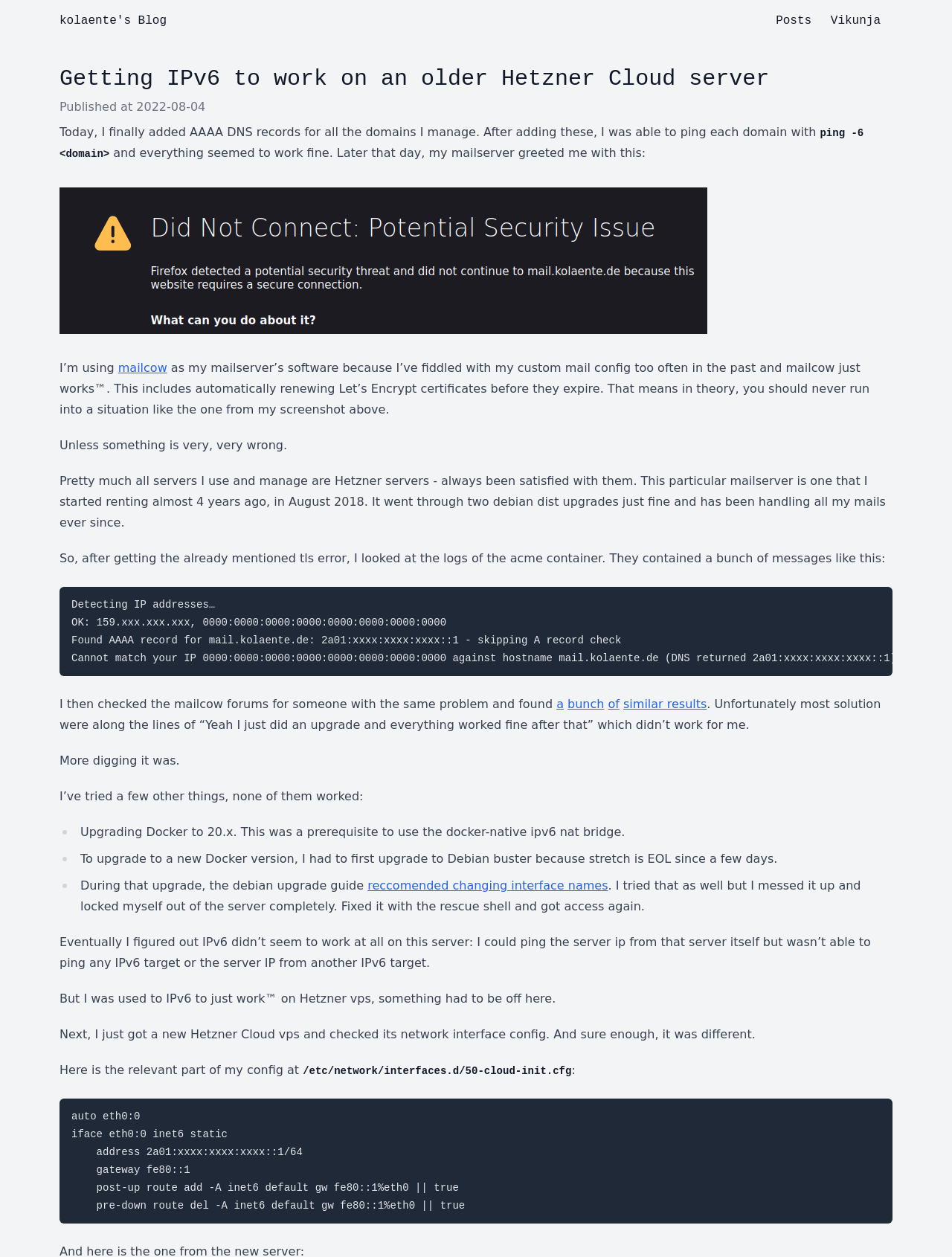Determine the webpage's heading and output its text content.

Getting IPv6 to work on an older Hetzner Cloud server